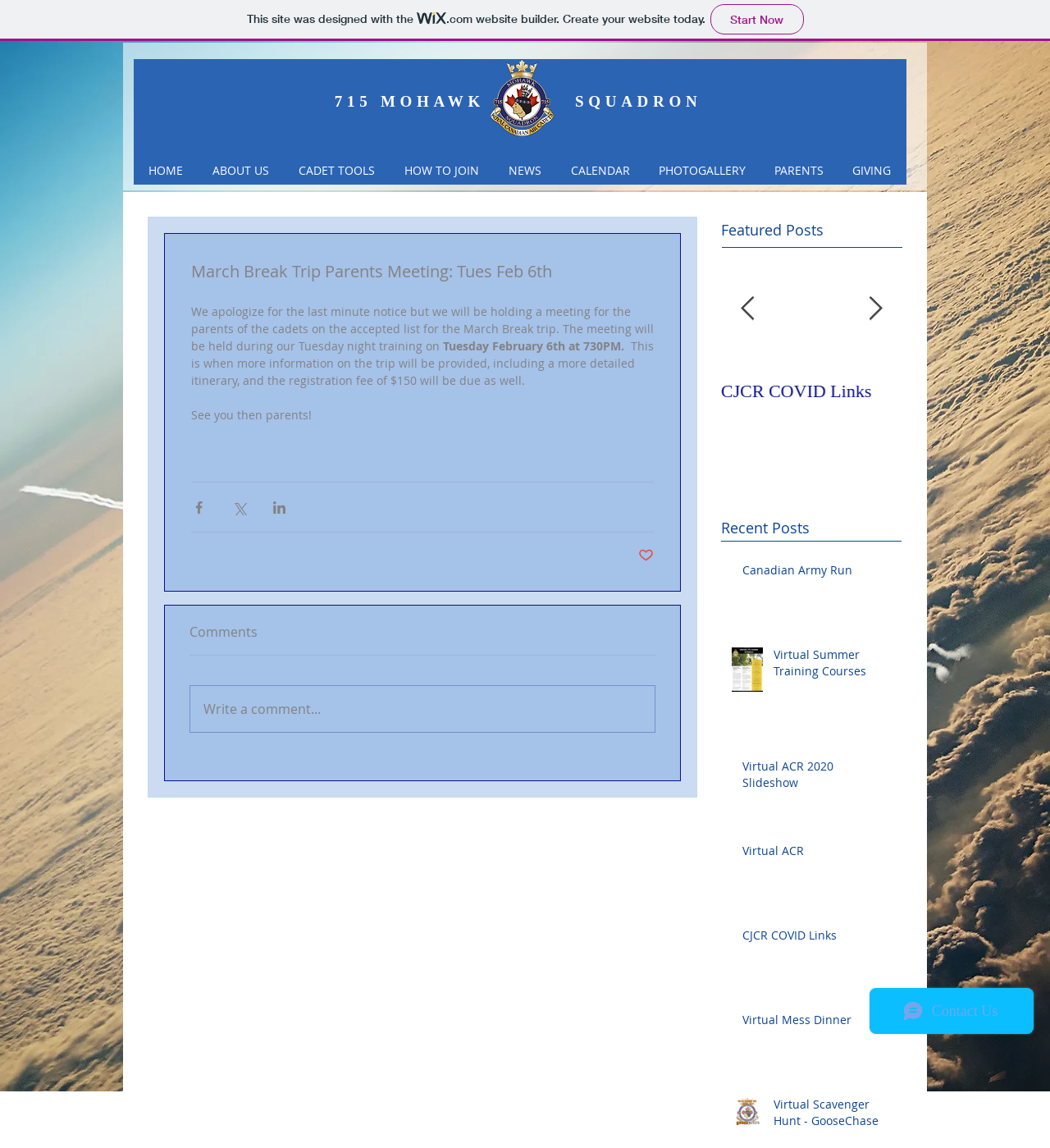Using the given element description, provide the bounding box coordinates (top-left x, top-left y, bottom-right x, bottom-right y) for the corresponding UI element in the screenshot: CJCR COVID Links

[0.707, 0.808, 0.849, 0.828]